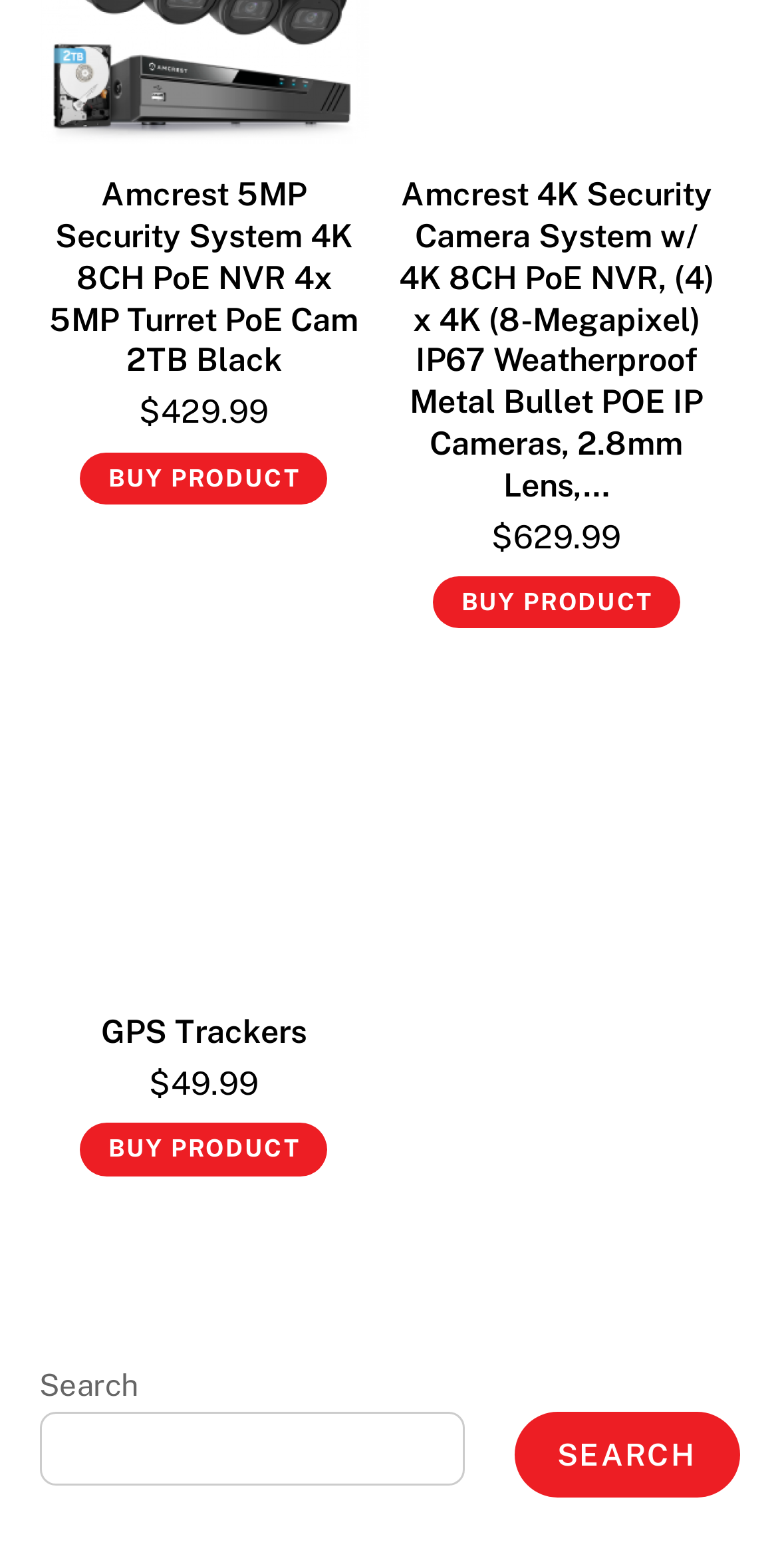What is the function of the button with the text 'SEARCH'?
Could you give a comprehensive explanation in response to this question?

I inferred the function of the button with the text 'SEARCH' by looking at its location and context. It is located in a search bar with a text input field, which suggests that it is used to search for products on the website.